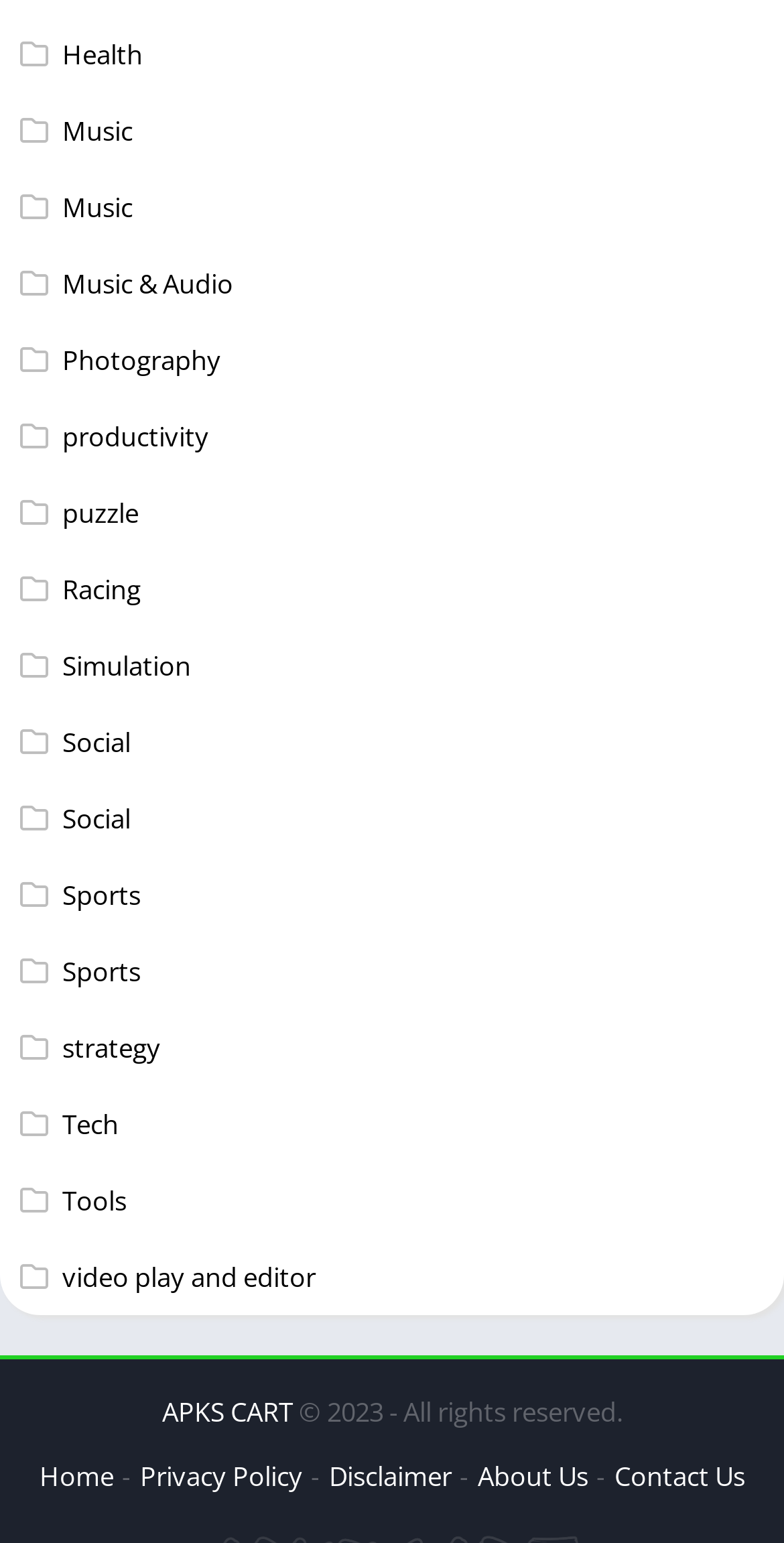Please determine the bounding box coordinates of the area that needs to be clicked to complete this task: 'Go to Music & Audio'. The coordinates must be four float numbers between 0 and 1, formatted as [left, top, right, bottom].

[0.026, 0.172, 0.297, 0.196]